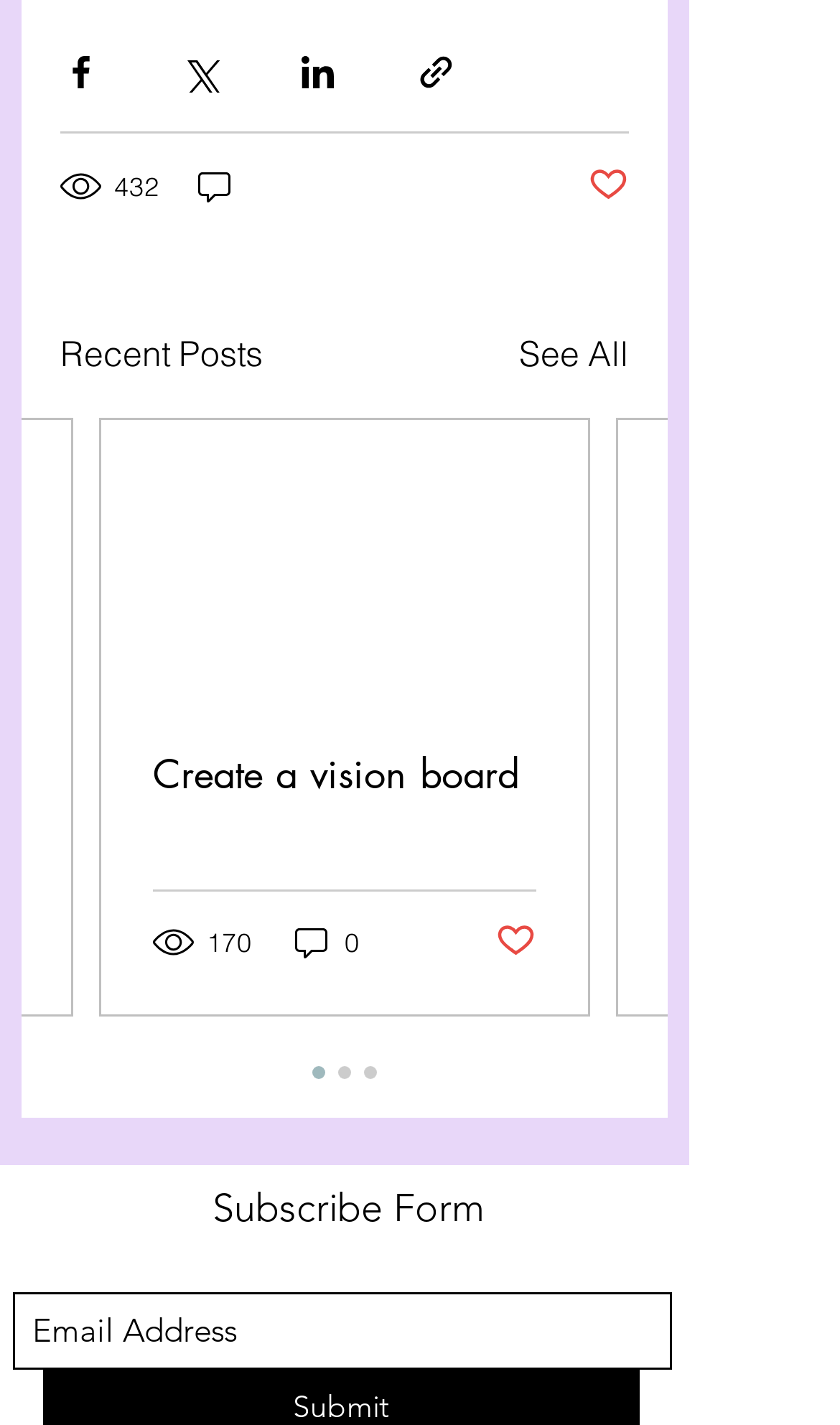How many posts are displayed on the webpage?
Carefully examine the image and provide a detailed answer to the question.

Only one post is displayed on the webpage, which includes a link, view count, comment count, and a like button.